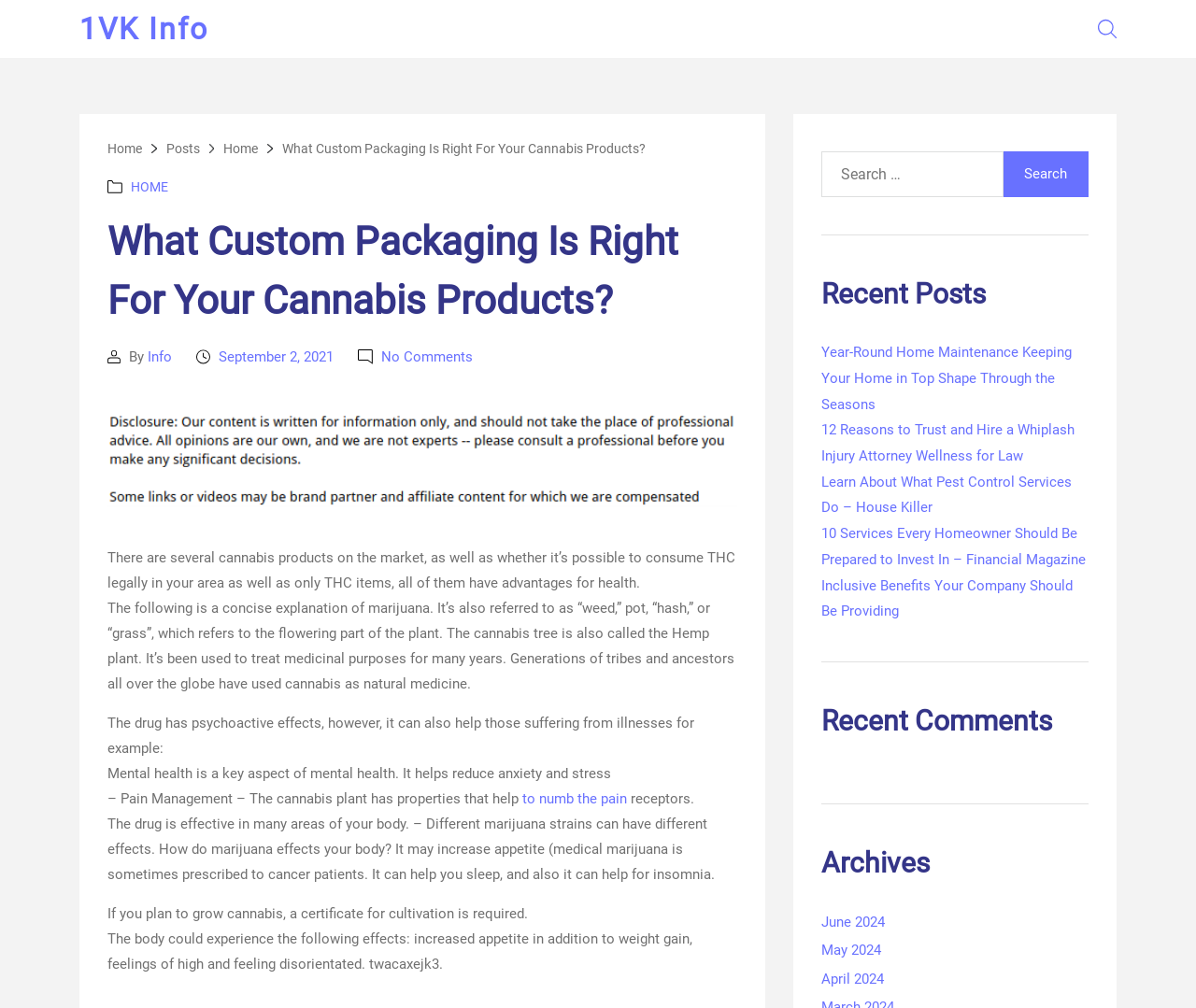Predict the bounding box of the UI element based on this description: "1VK Info".

[0.066, 0.014, 0.174, 0.044]